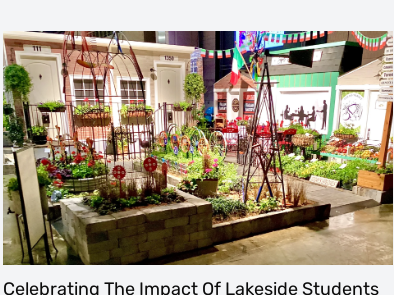What type of environment is depicted in the scene?
Provide a well-explained and detailed answer to the question.

The scene depicts a well-designed greenhouse environment, which is evident from the presence of various colorful plants and flowers, wooden and metal structures, and decorative elements like garden trellises and unique planters.